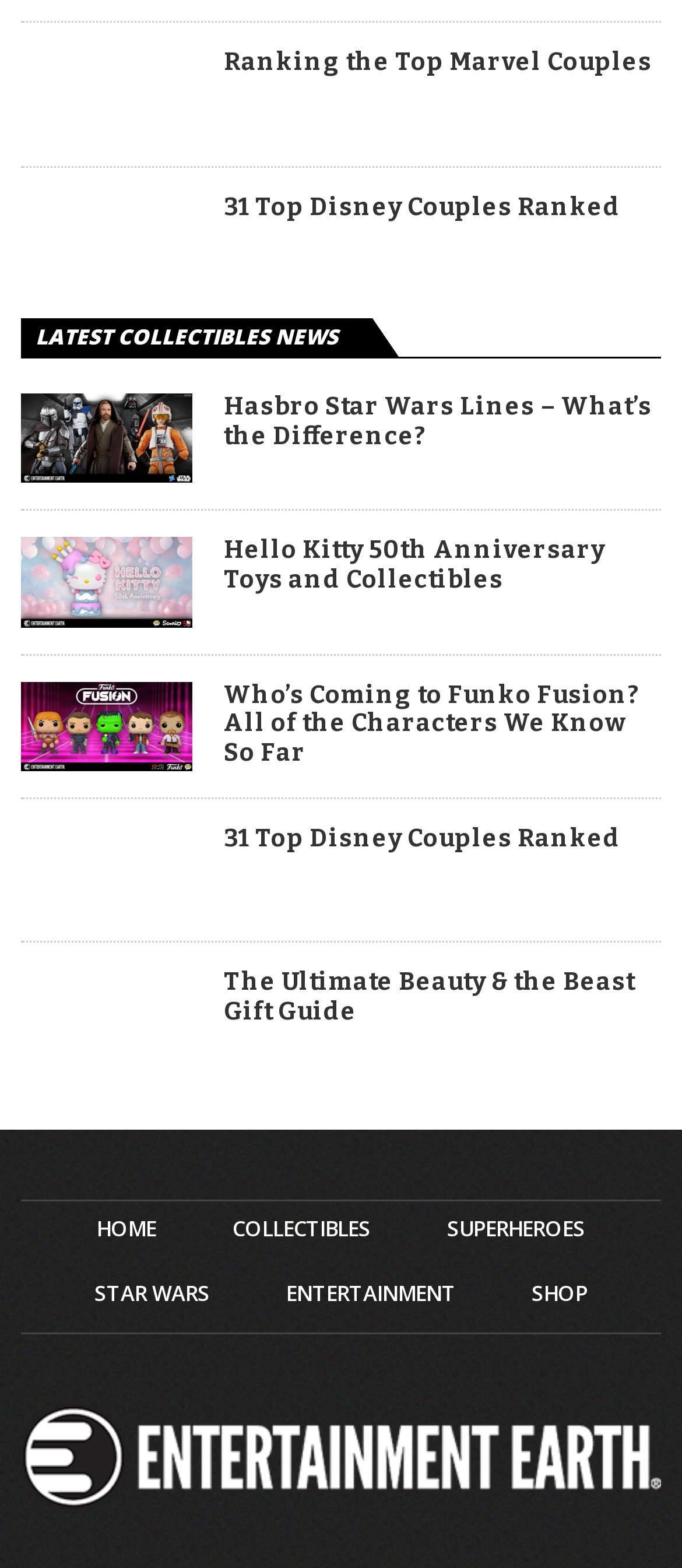Please provide a one-word or phrase answer to the question: 
What is the image associated with the link 'Entertainment Earth News'?

Entertainment Earth News